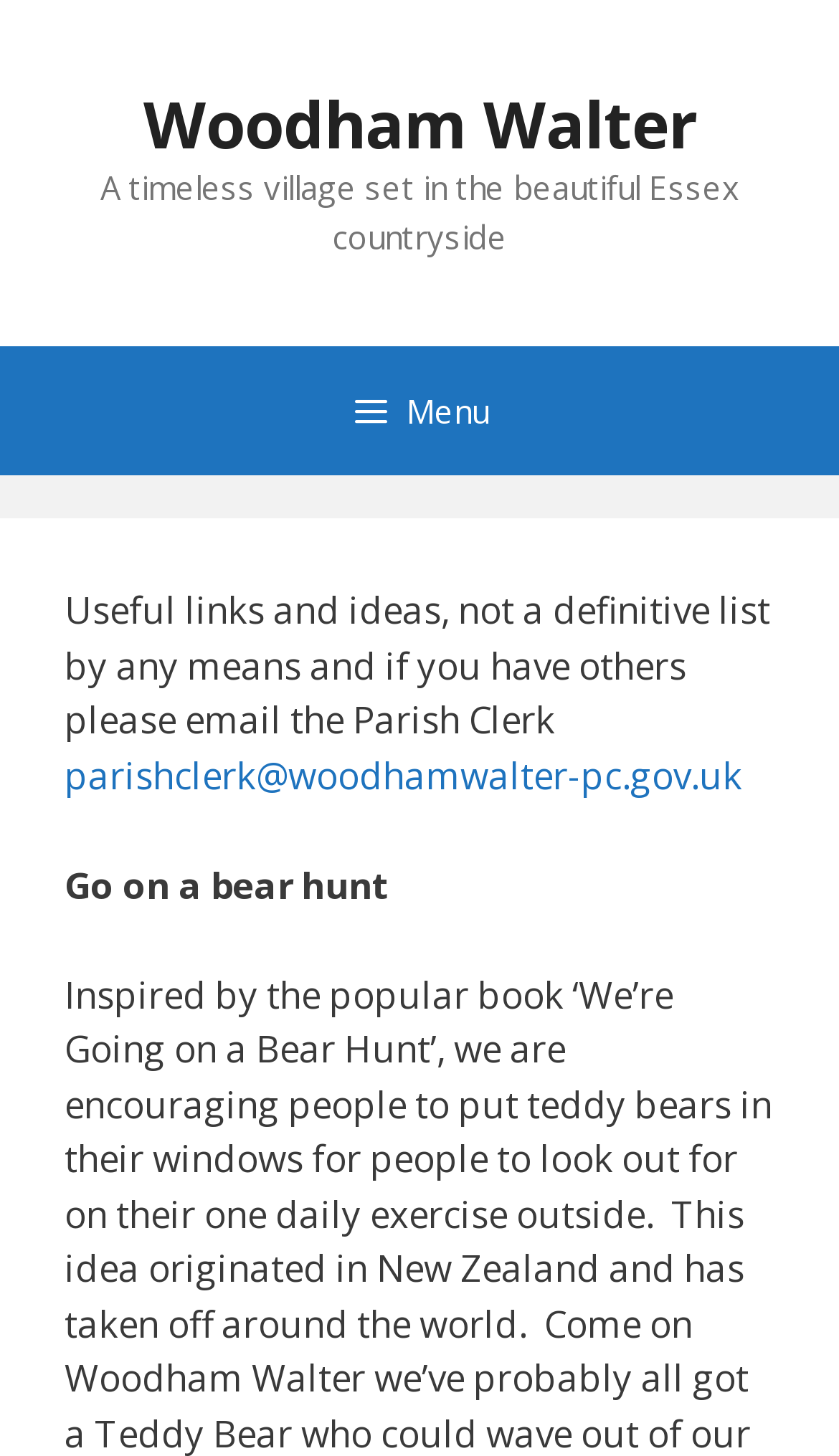Based on the visual content of the image, answer the question thoroughly: What is the village set in?

The description of the village in the banner section mentions that it is 'a timeless village set in the beautiful Essex countryside'.